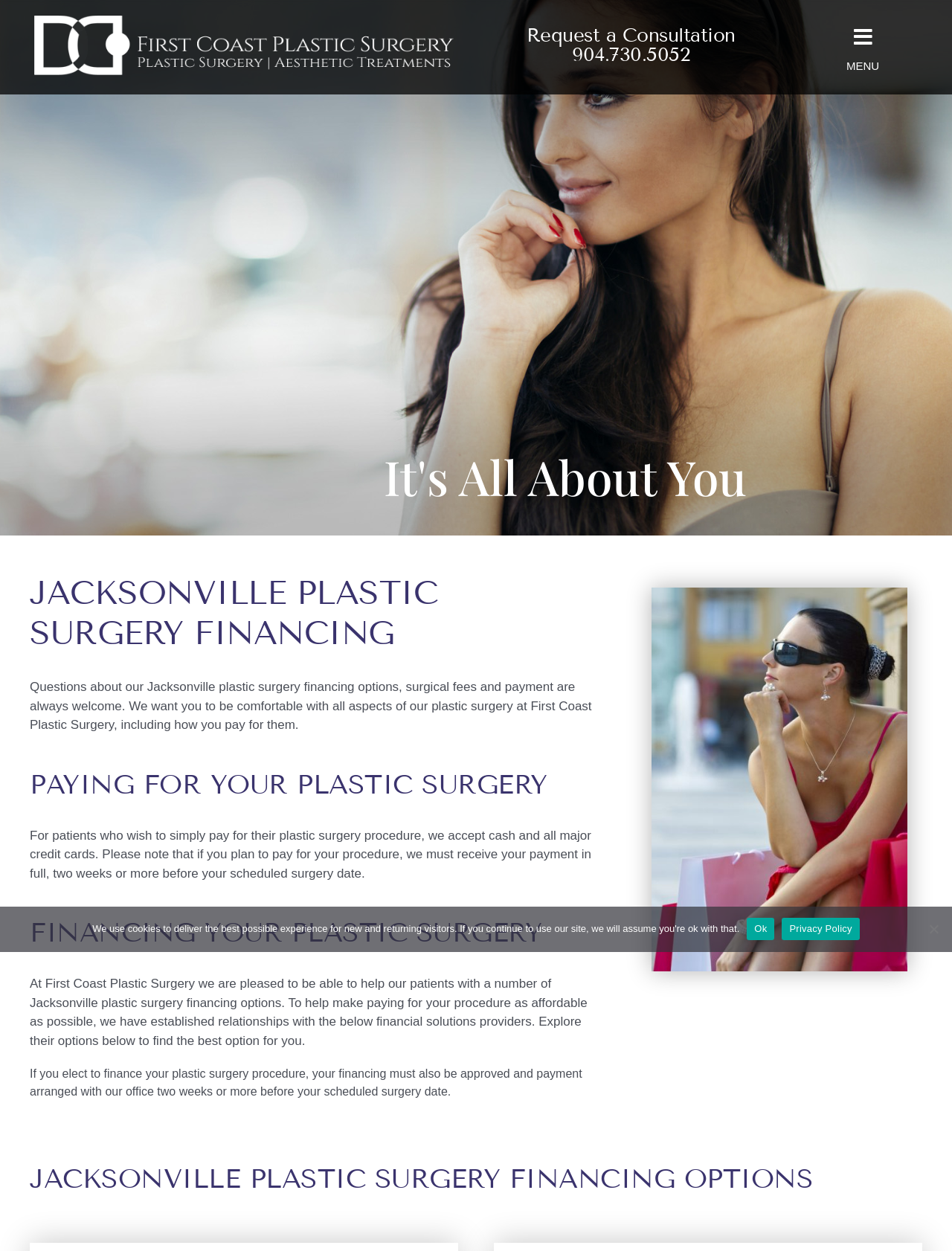Given the element description, predict the bounding box coordinates in the format (top-left x, top-left y, bottom-right x, bottom-right y), using floating point numbers between 0 and 1: Request a Consultation

[0.553, 0.019, 0.772, 0.037]